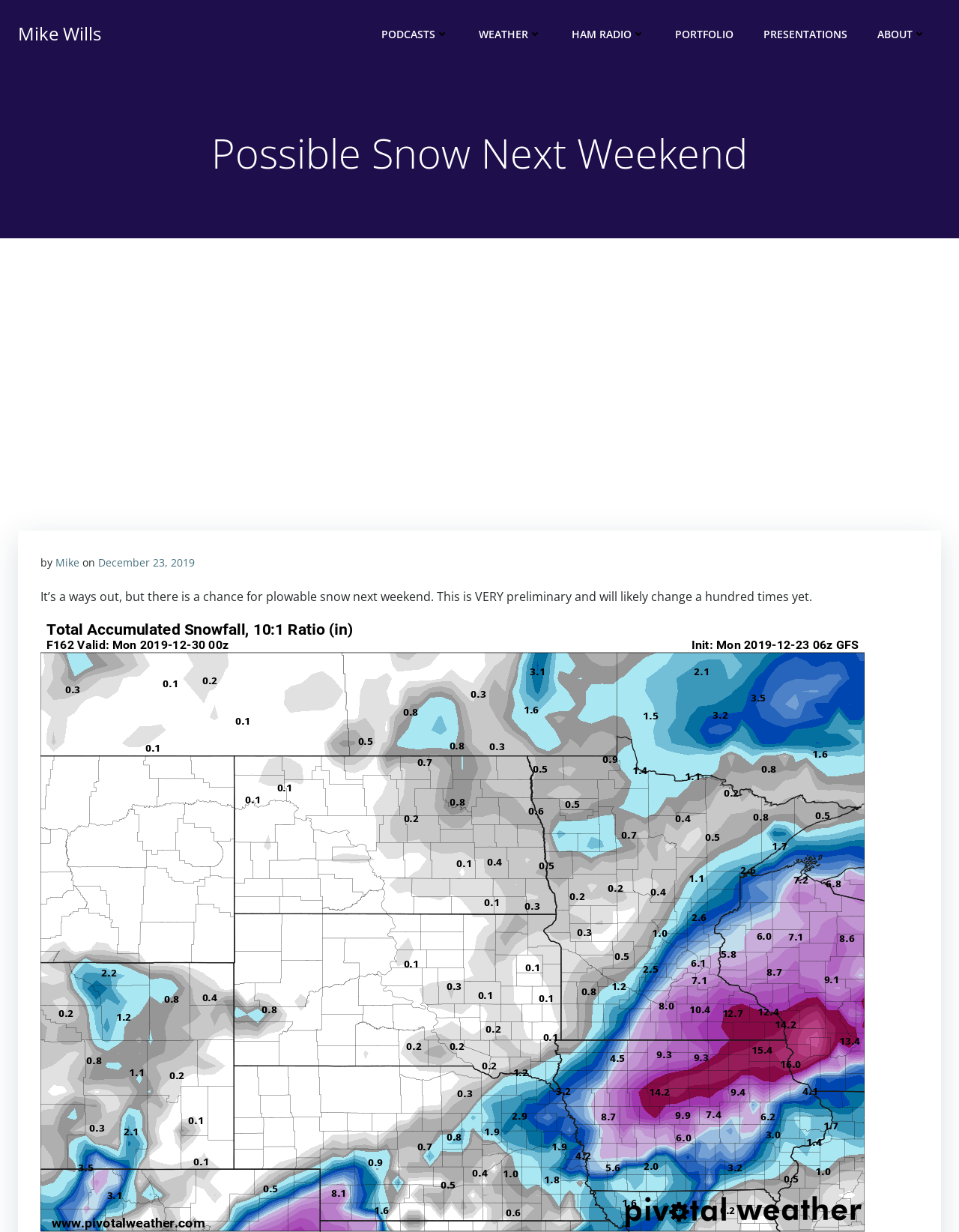Please identify the bounding box coordinates of where to click in order to follow the instruction: "visit the WEATHER page".

[0.499, 0.021, 0.565, 0.034]